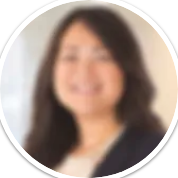What is the purpose of the session? Observe the screenshot and provide a one-word or short phrase answer.

To explore leadership strengths